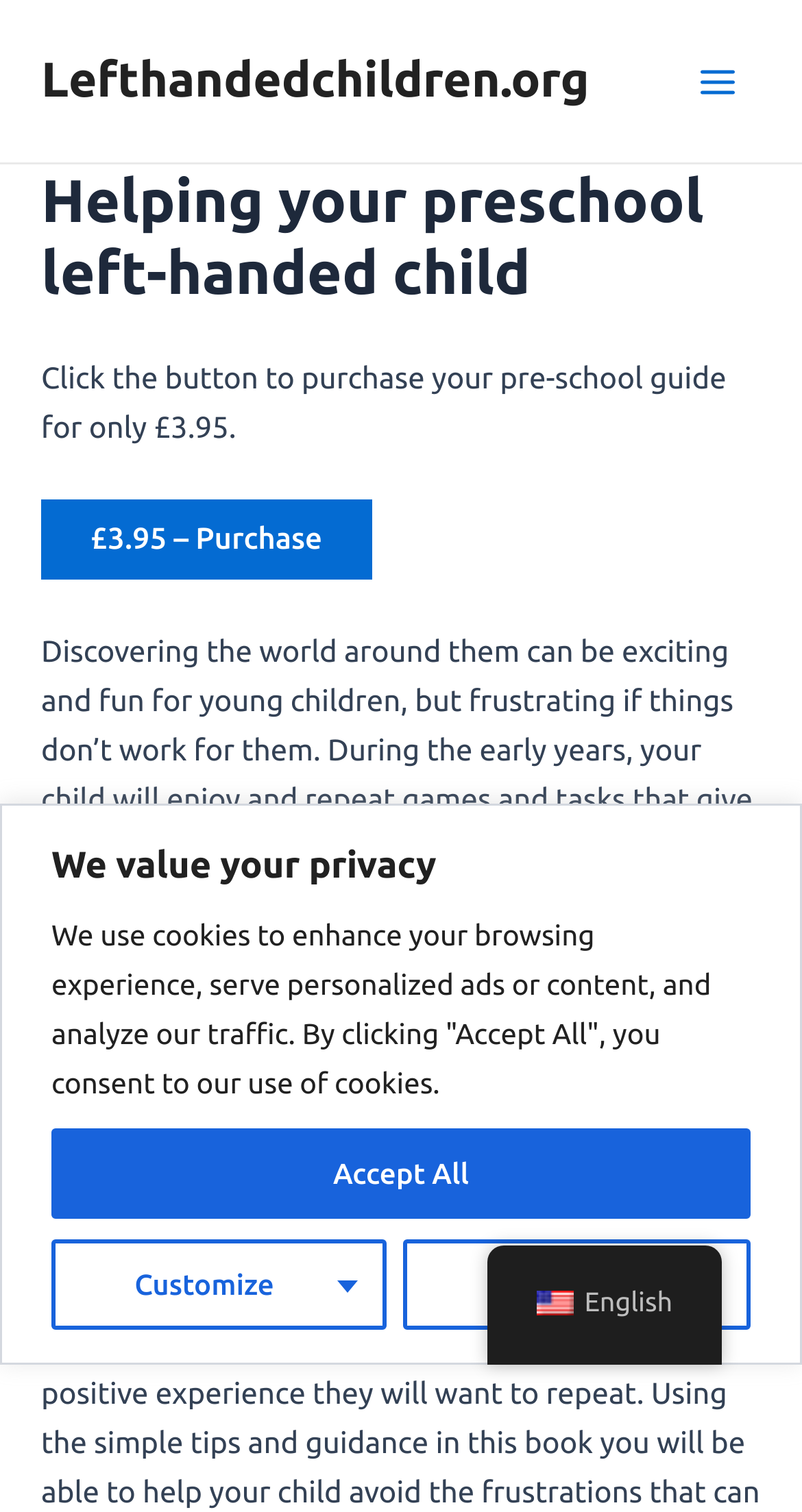Based on the image, give a detailed response to the question: What is the language of the website?

The language of the website can be determined by the link element with the text 'en_US English'. This link is located at the bottom of the webpage and is accompanied by an image of the US flag.